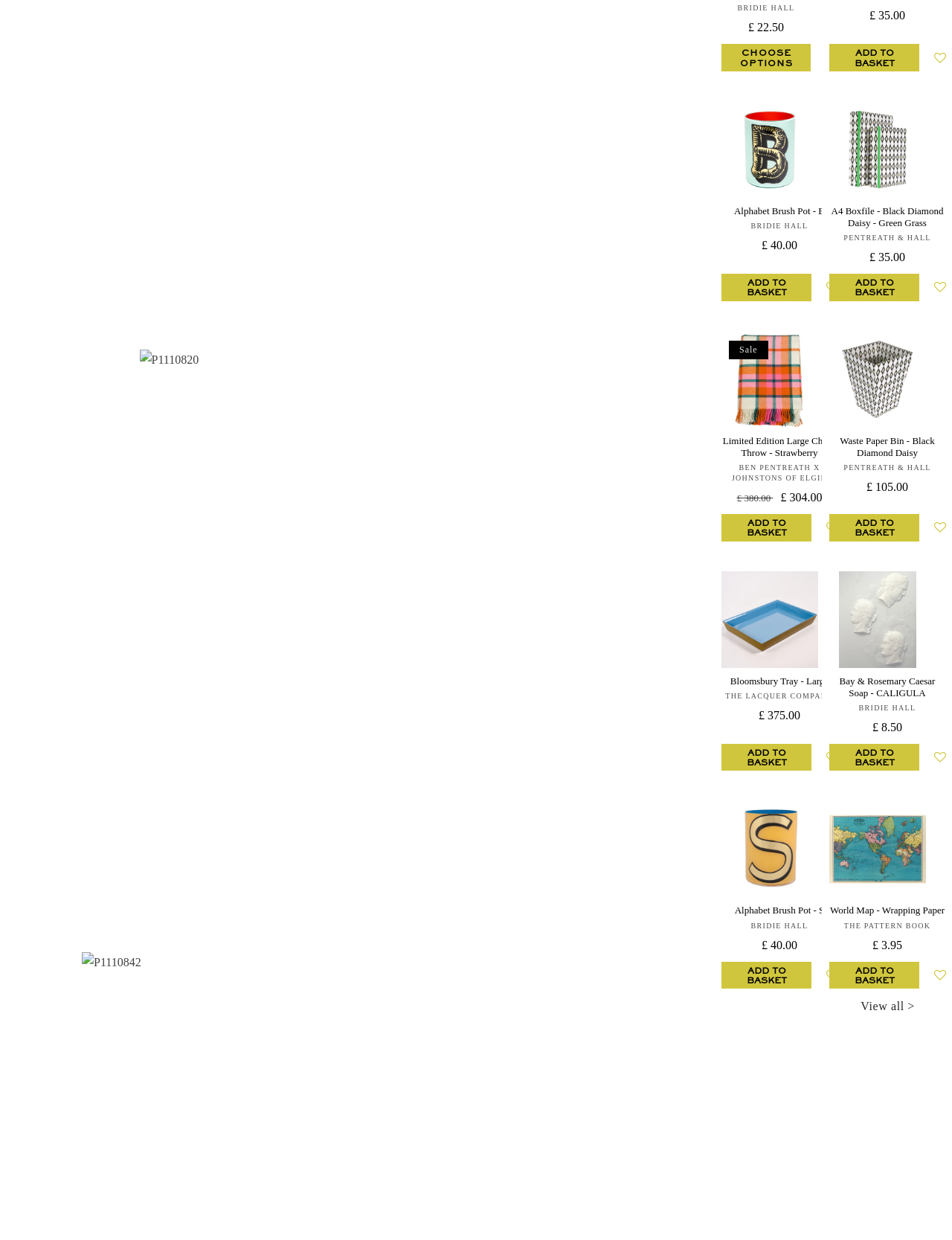From the given element description: "Choose options", find the bounding box for the UI element. Provide the coordinates as four float numbers between 0 and 1, in the order [left, top, right, bottom].

[0.758, 0.036, 0.852, 0.057]